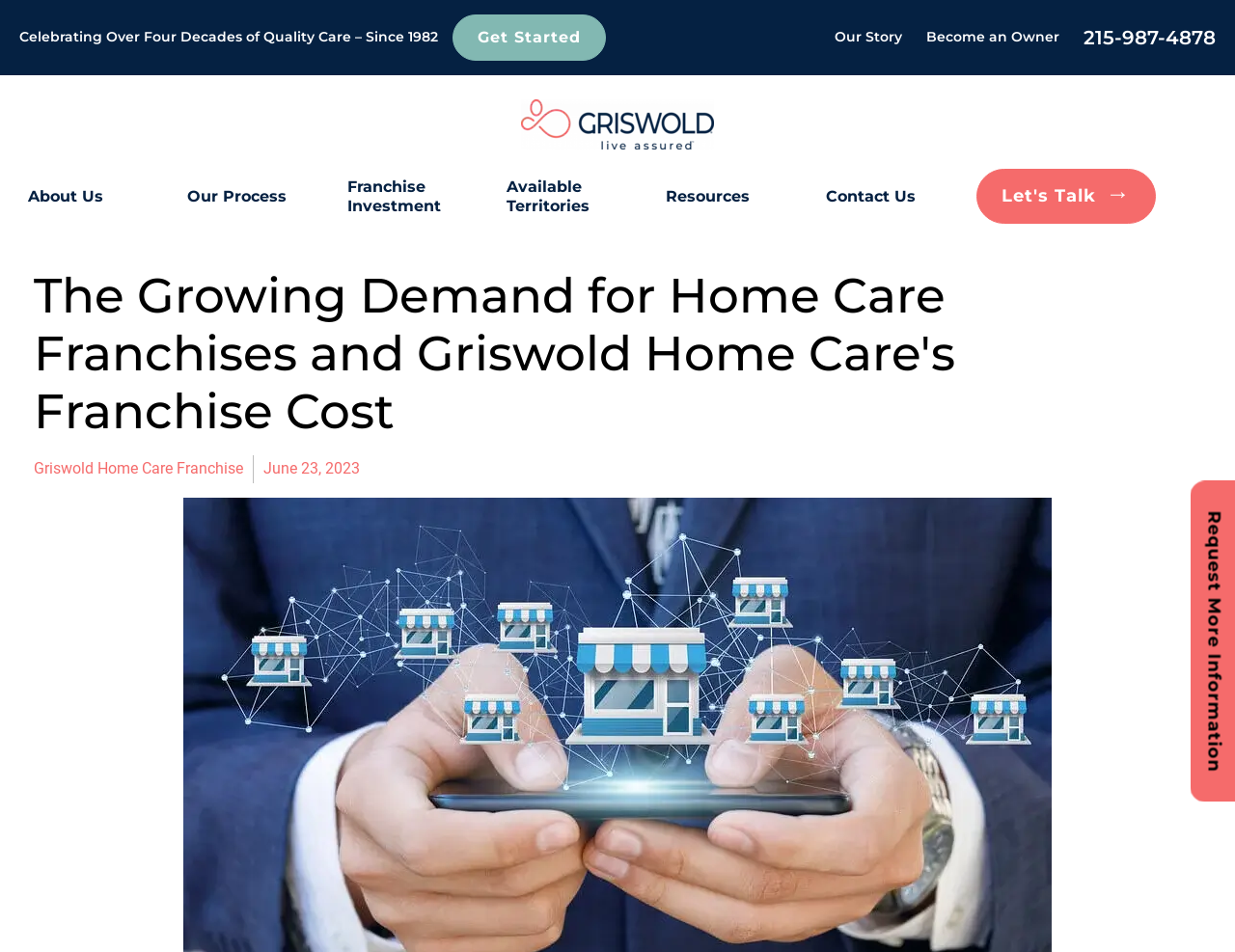Find the bounding box coordinates for the HTML element described as: "Available Territories". The coordinates should consist of four float values between 0 and 1, i.e., [left, top, right, bottom].

[0.41, 0.187, 0.525, 0.226]